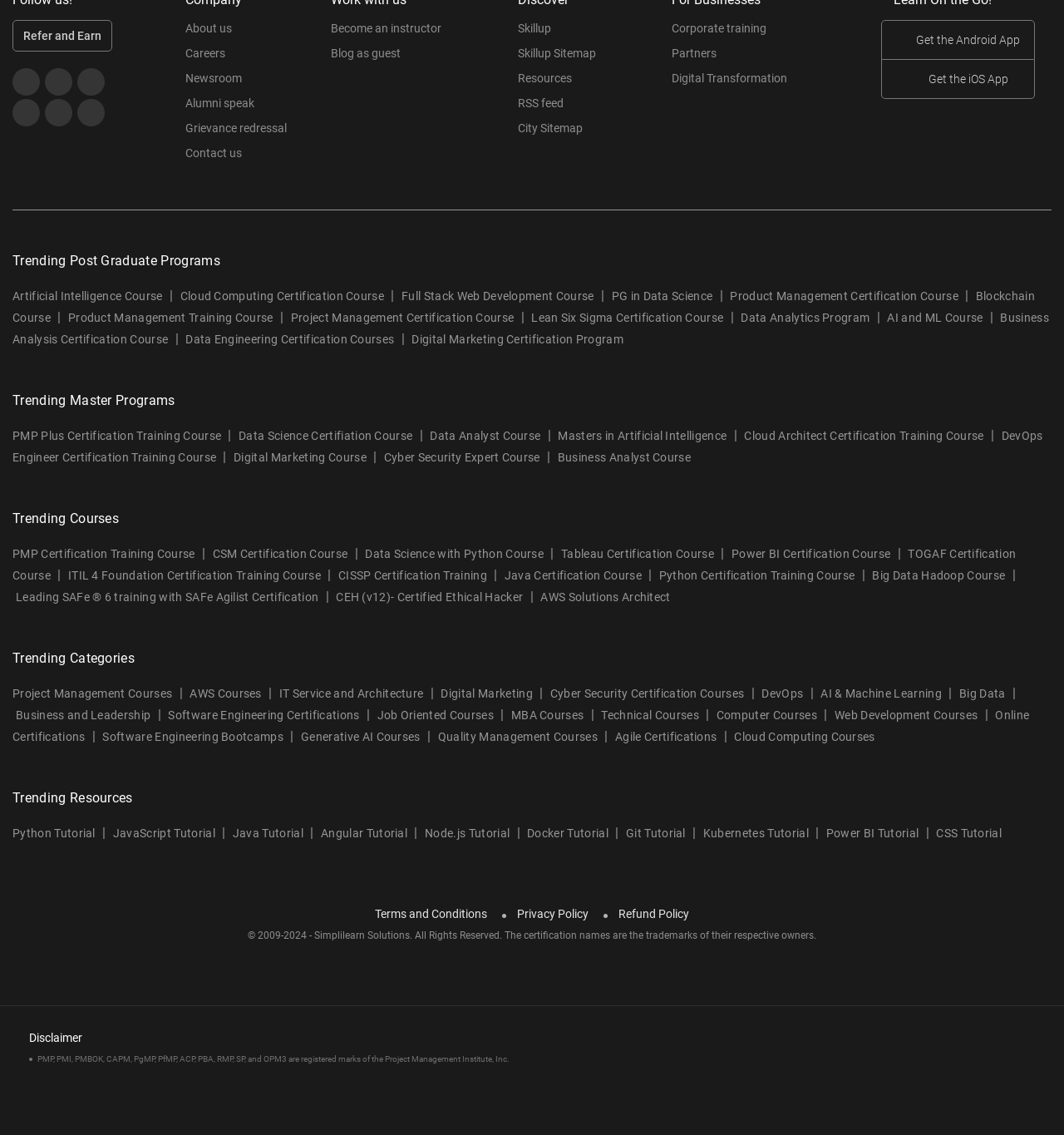Using the element description: "Partners", determine the bounding box coordinates for the specified UI element. The coordinates should be four float numbers between 0 and 1, [left, top, right, bottom].

[0.631, 0.04, 0.673, 0.062]